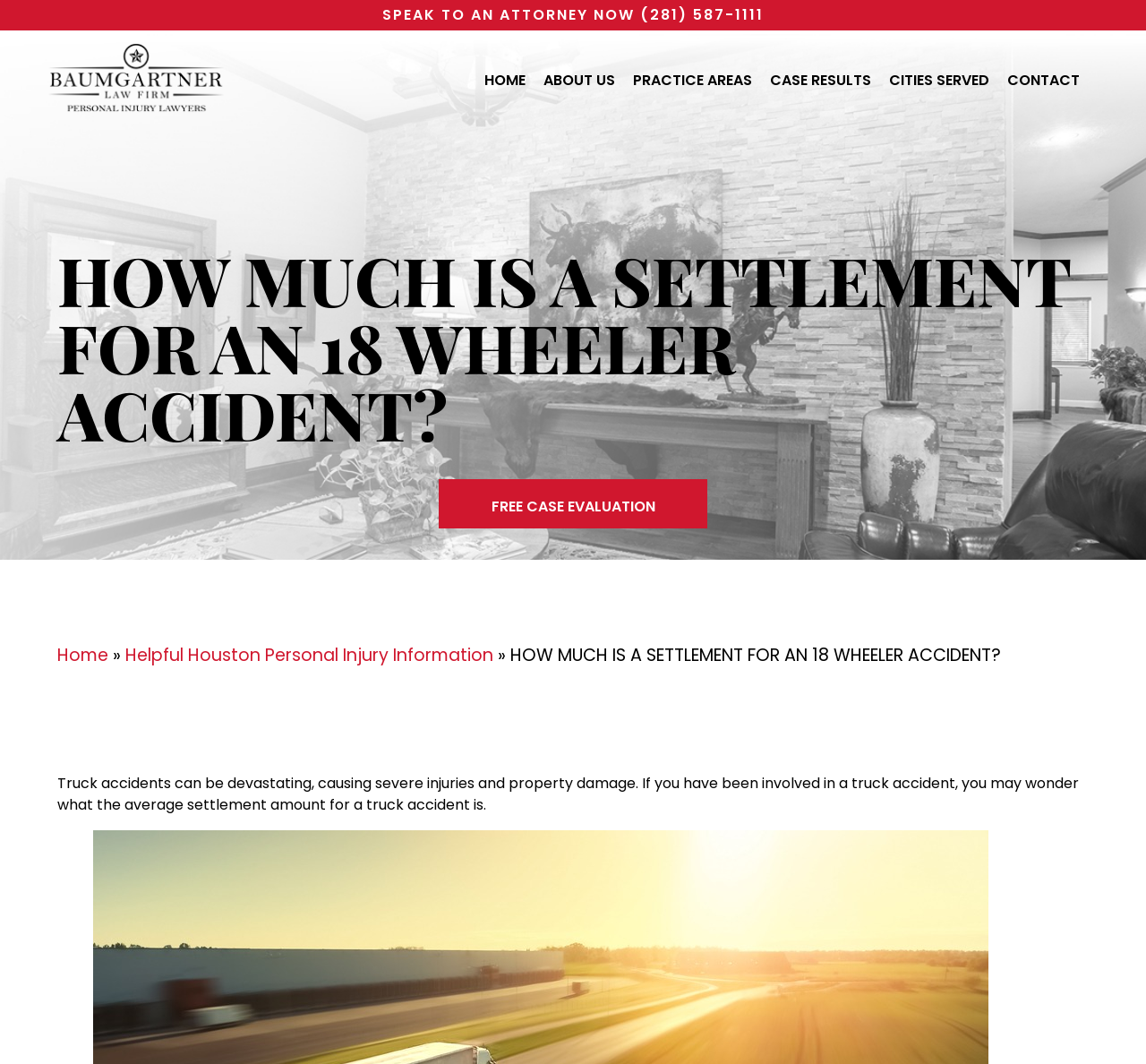From the webpage screenshot, identify the region described by The Woodlands Personal Injuries. Provide the bounding box coordinates as (top-left x, top-left y, bottom-right x, bottom-right y), with each value being a floating point number between 0 and 1.

[0.764, 0.547, 0.847, 0.627]